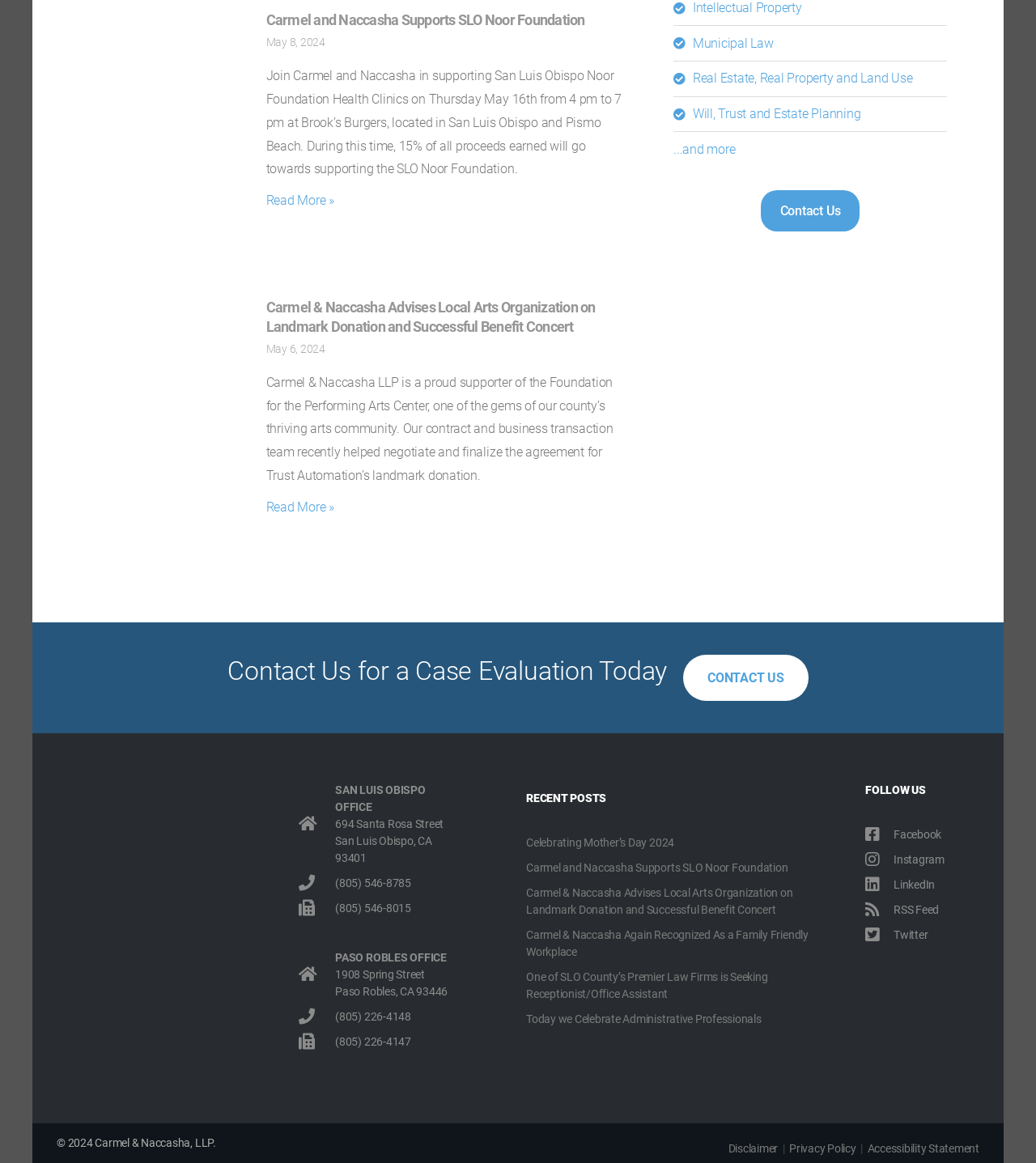From the element description (805) 226-4147, predict the bounding box coordinates of the UI element. The coordinates must be specified in the format (top-left x, top-left y, bottom-right x, bottom-right y) and should be within the 0 to 1 range.

[0.288, 0.888, 0.445, 0.903]